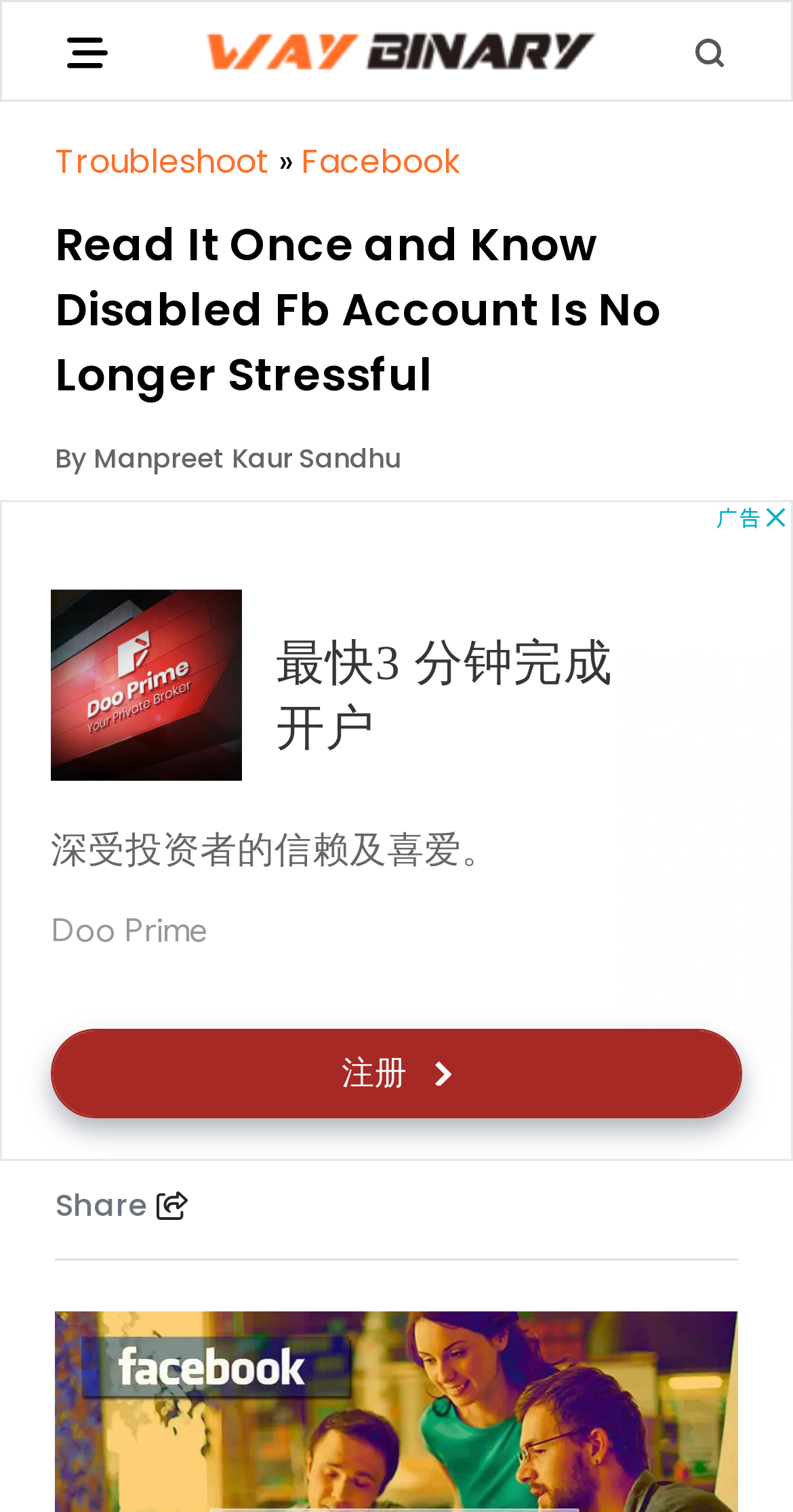What is the button below the article for?
Refer to the image and offer an in-depth and detailed answer to the question.

The button below the article is for sharing, as indicated by the StaticText element with the description 'Share'.